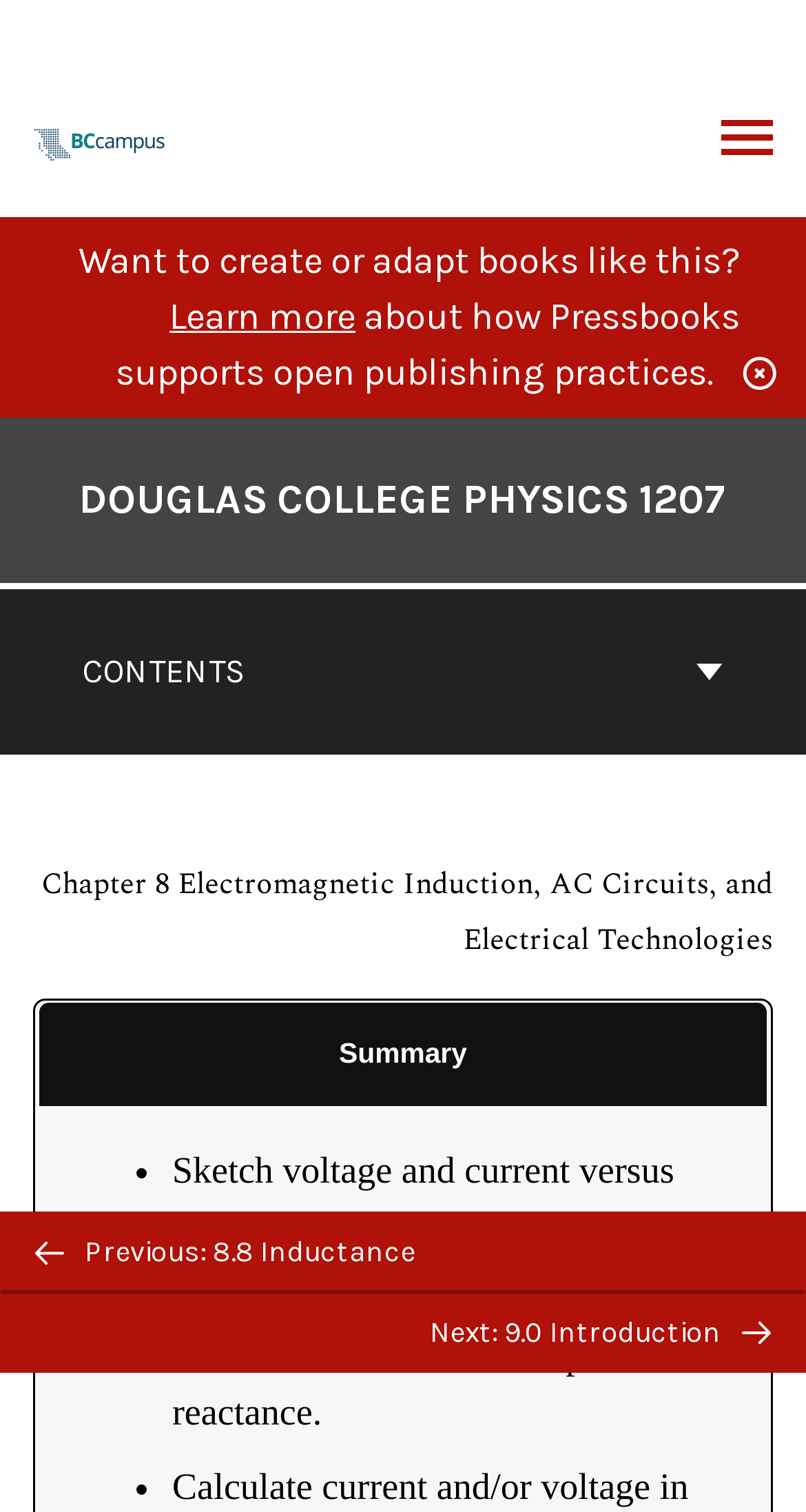Specify the bounding box coordinates of the element's region that should be clicked to achieve the following instruction: "Read about why companies rely on executive assistant recruiters". The bounding box coordinates consist of four float numbers between 0 and 1, in the format [left, top, right, bottom].

None